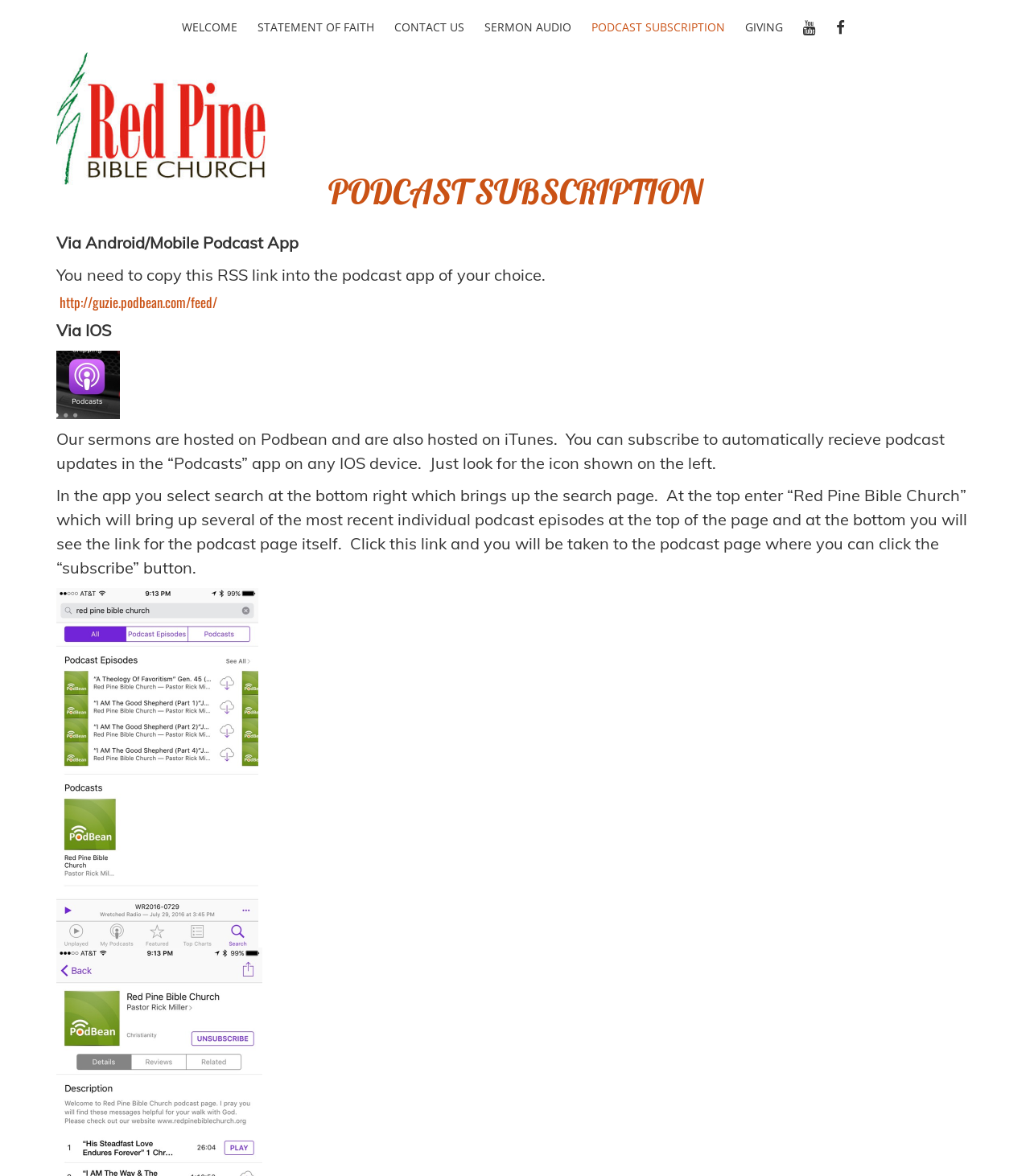Please pinpoint the bounding box coordinates for the region I should click to adhere to this instruction: "Explore 'Financial education and literacy'".

None